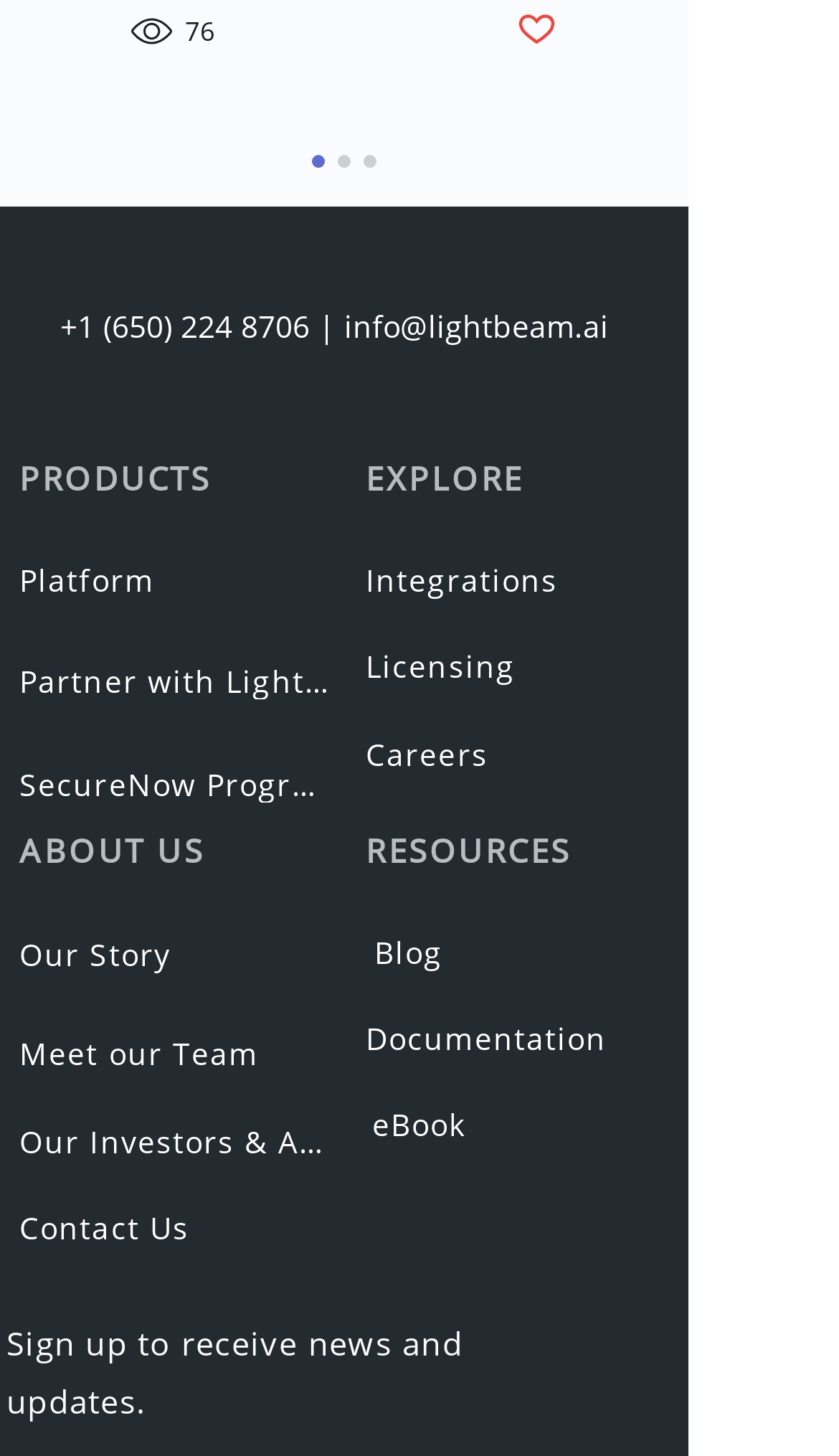Locate the bounding box coordinates of the area that needs to be clicked to fulfill the following instruction: "Click the 'Post not marked as liked' button". The coordinates should be in the format of four float numbers between 0 and 1, namely [left, top, right, bottom].

[0.615, 0.007, 0.664, 0.038]